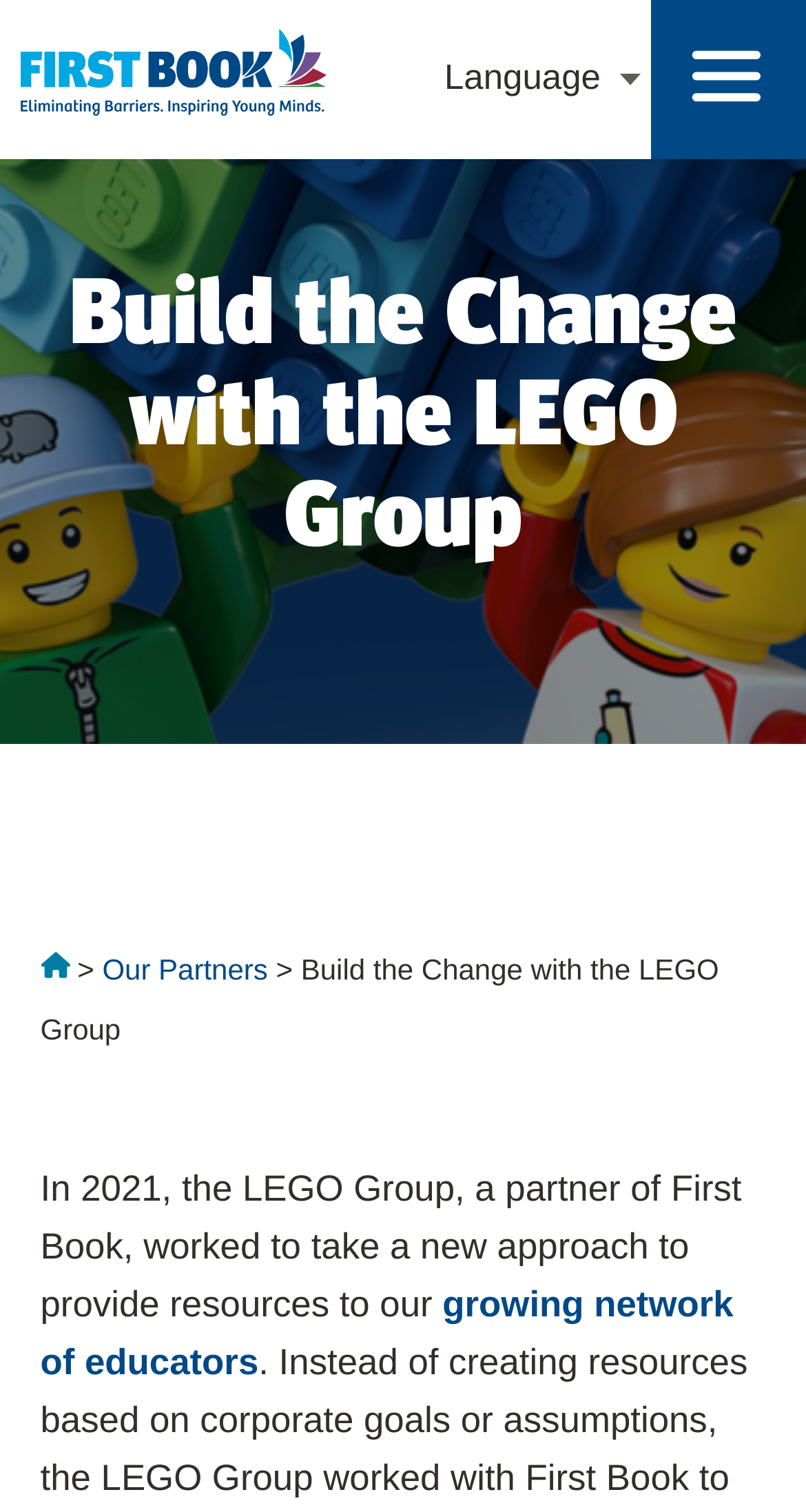How many menu items are there in the main menu?
Provide a detailed answer to the question using information from the image.

By examining the elements under the 'Main Menu' button, we can see three menu items: 'Go back to Home', 'Go to Our Partners', and the current page 'Build the Change with the LEGO Group'.